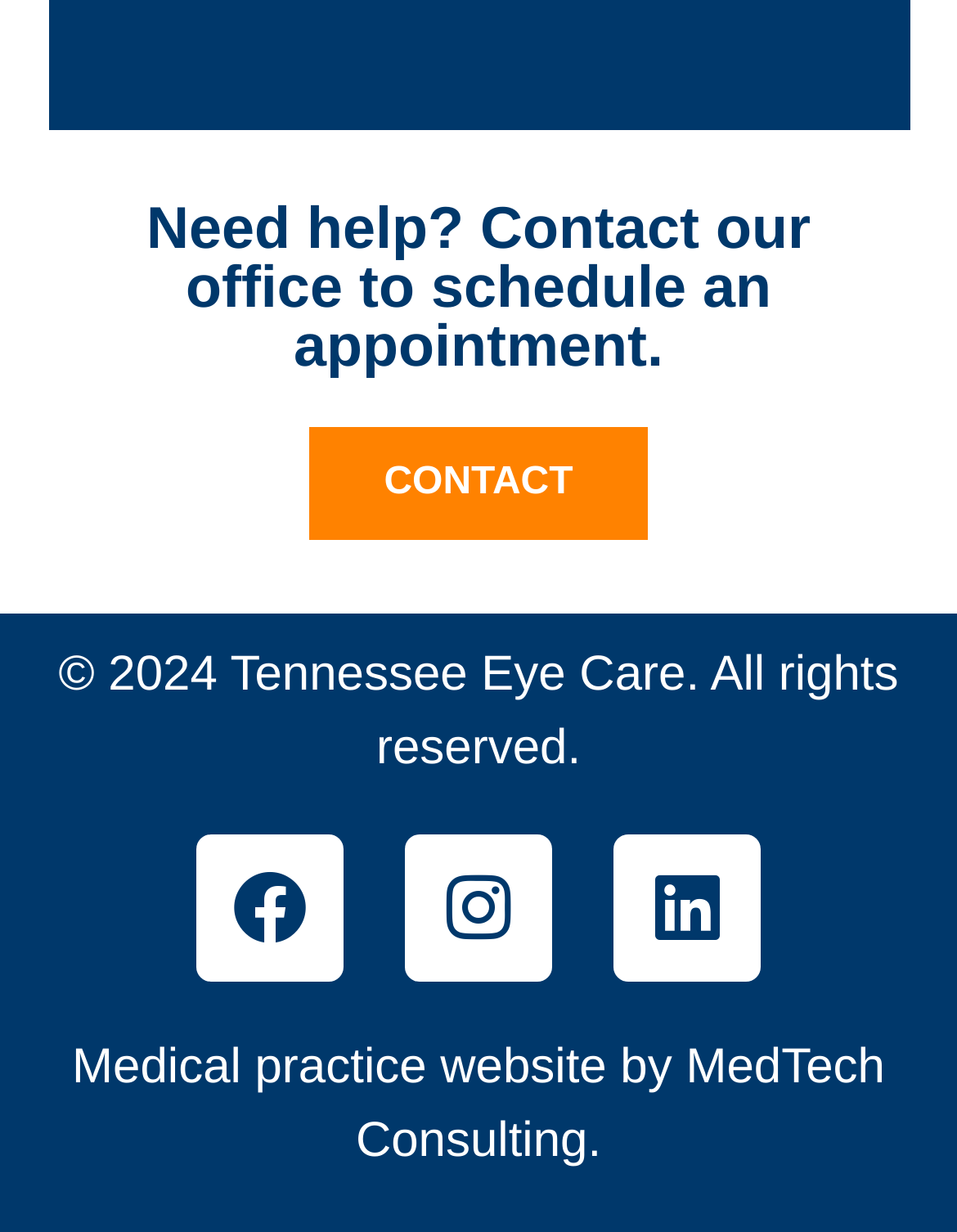What is the name of the medical practice?
Use the screenshot to answer the question with a single word or phrase.

Tennessee Eye Care